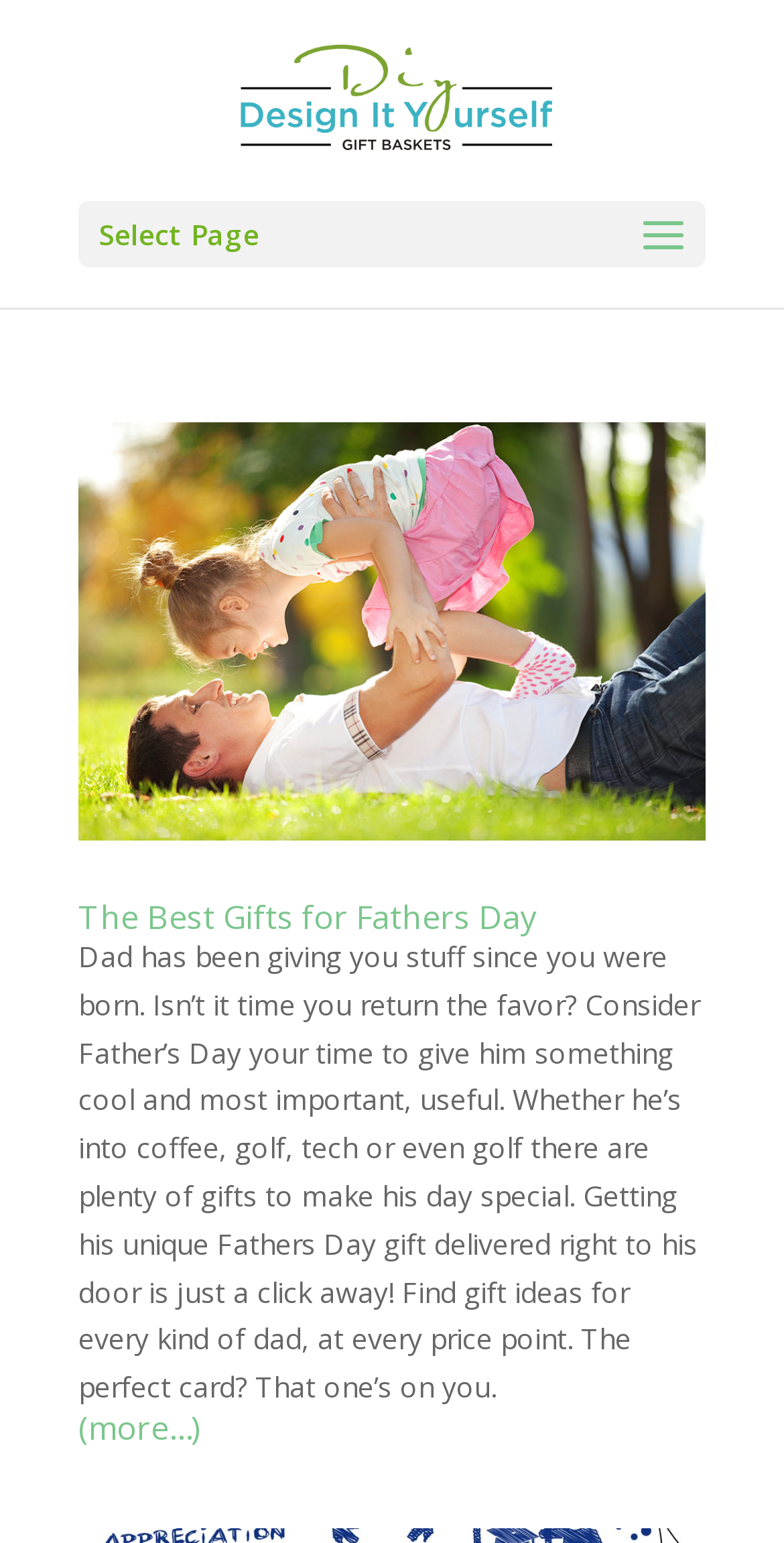From the element description: "(more…)", extract the bounding box coordinates of the UI element. The coordinates should be expressed as four float numbers between 0 and 1, in the order [left, top, right, bottom].

[0.1, 0.911, 0.256, 0.94]